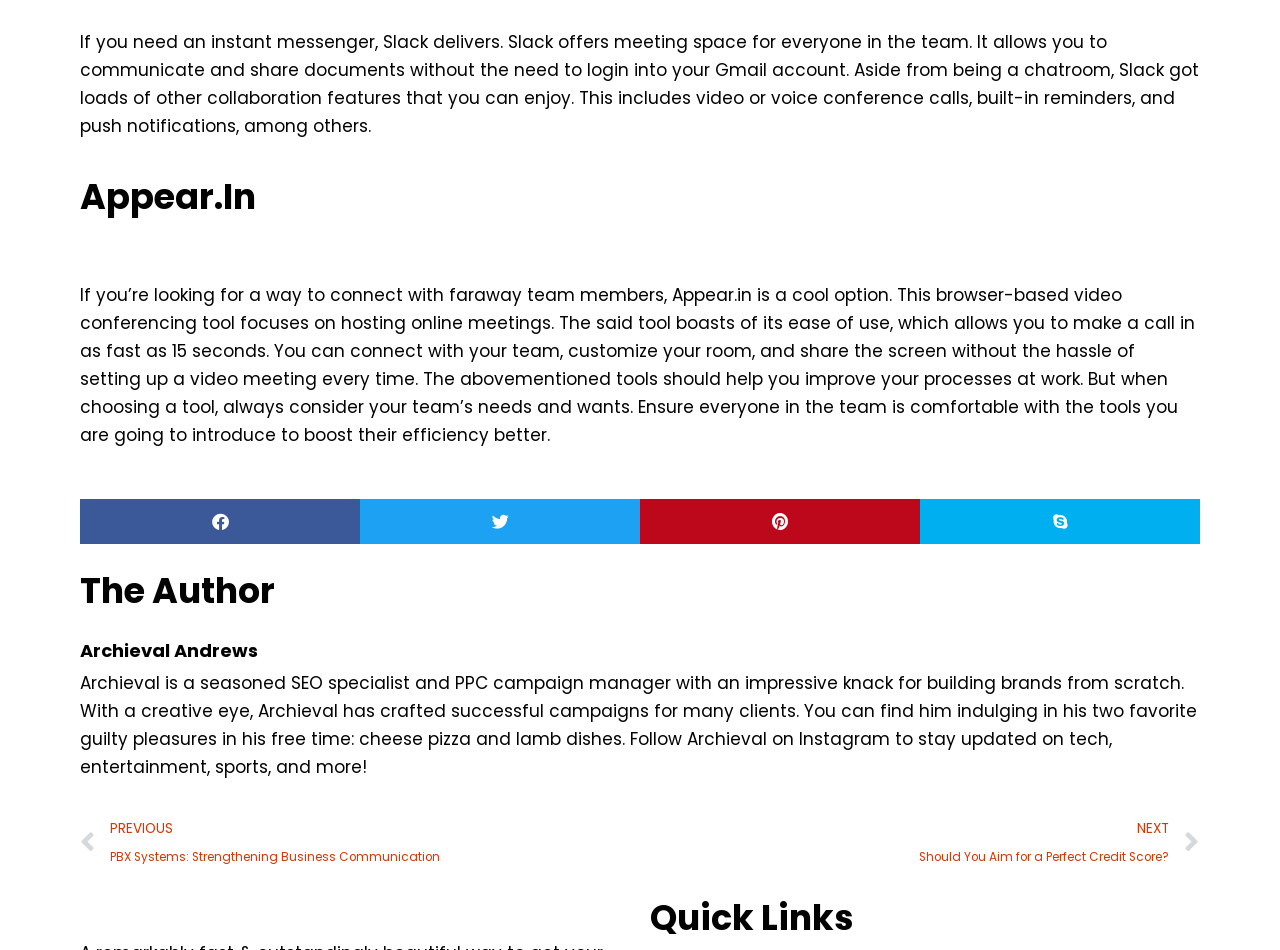Please provide a comprehensive answer to the question based on the screenshot: What are Archieval's favorite guilty pleasures?

According to the text, Archieval, the author, has two favorite guilty pleasures: cheese pizza and lamb dishes, which he indulges in during his free time.